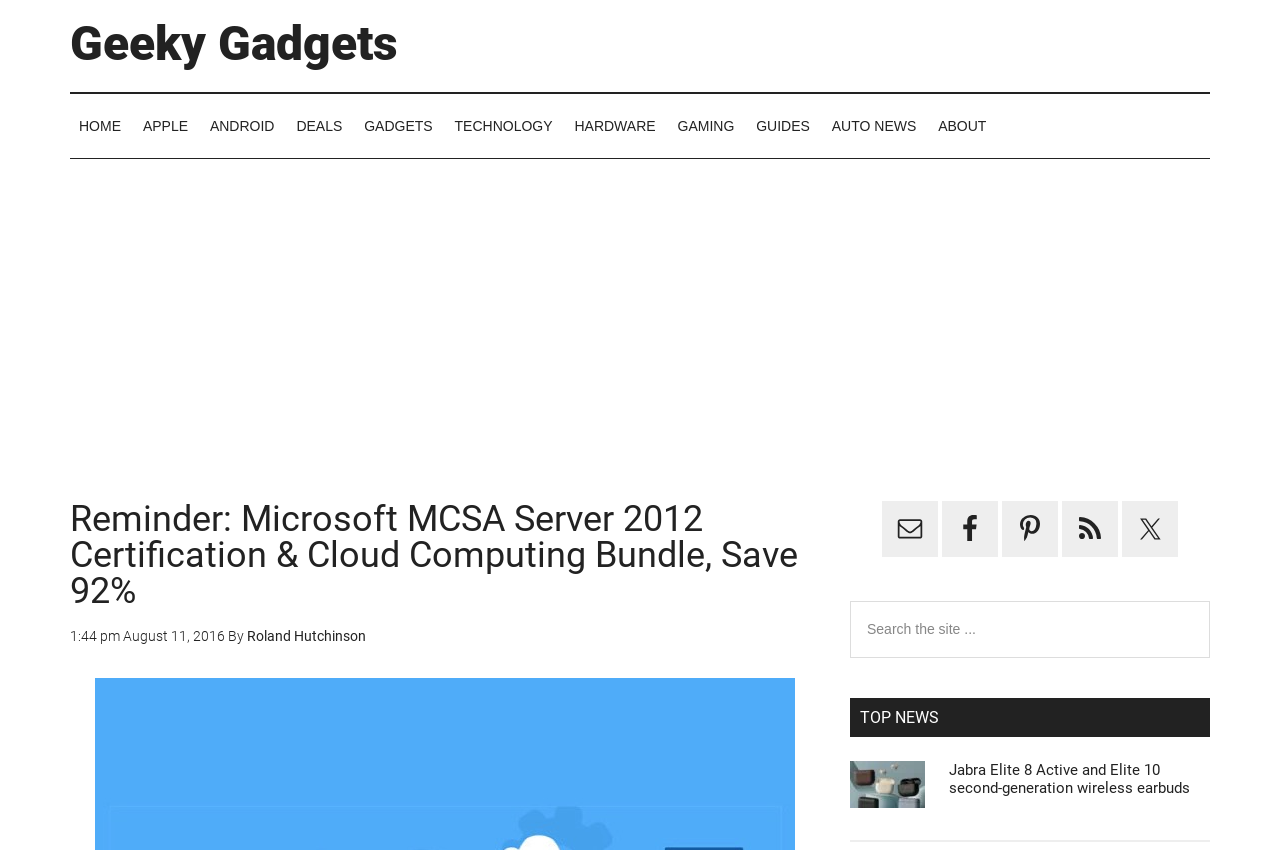Determine the bounding box coordinates of the element's region needed to click to follow the instruction: "Click on the 'HOME' link". Provide these coordinates as four float numbers between 0 and 1, formatted as [left, top, right, bottom].

[0.055, 0.111, 0.102, 0.186]